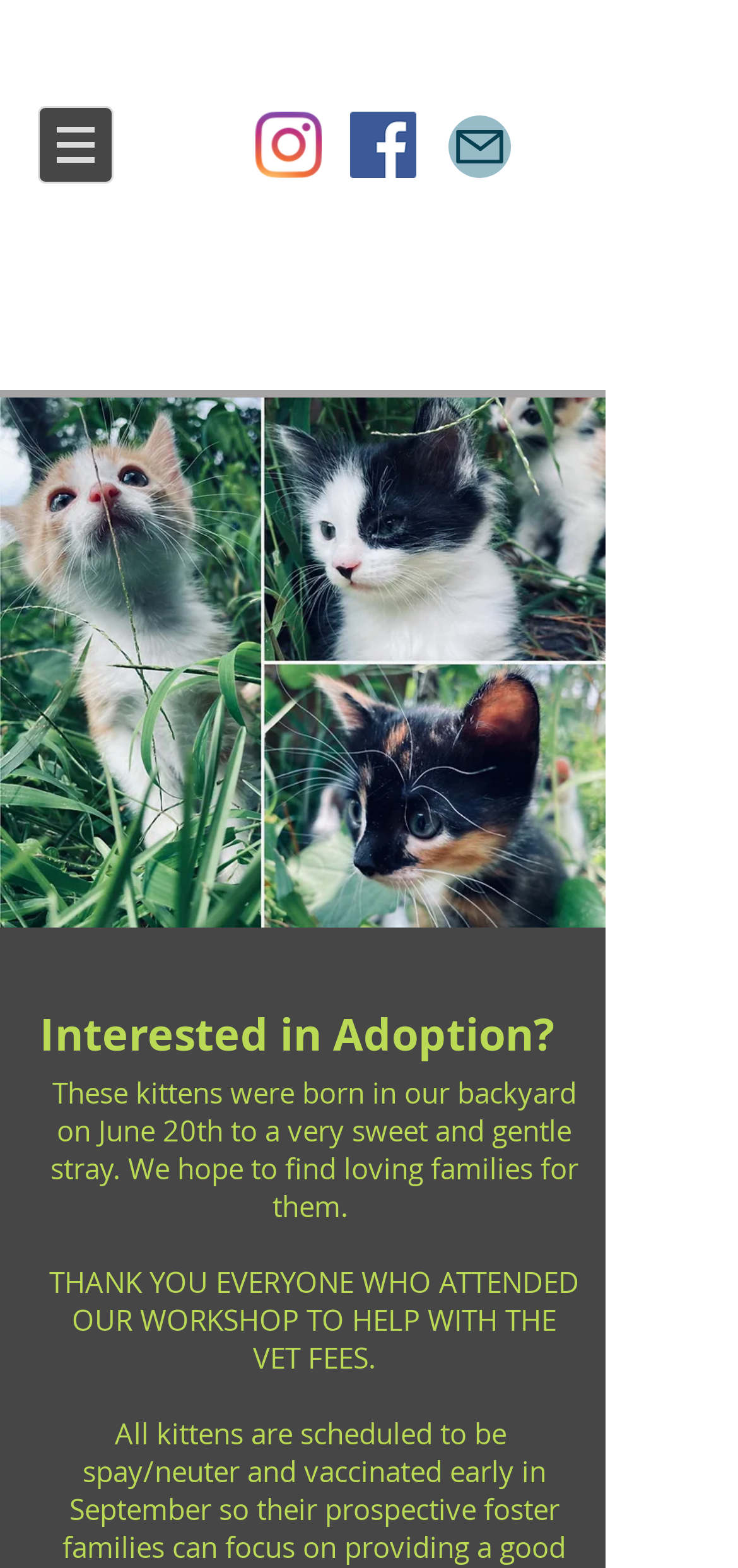Refer to the image and provide an in-depth answer to the question: 
How many social media links are available?

The social bar at the top of the webpage contains two social media links, one for Instagram and one for Facebook, which can be used to connect with the dreamcatstudio.